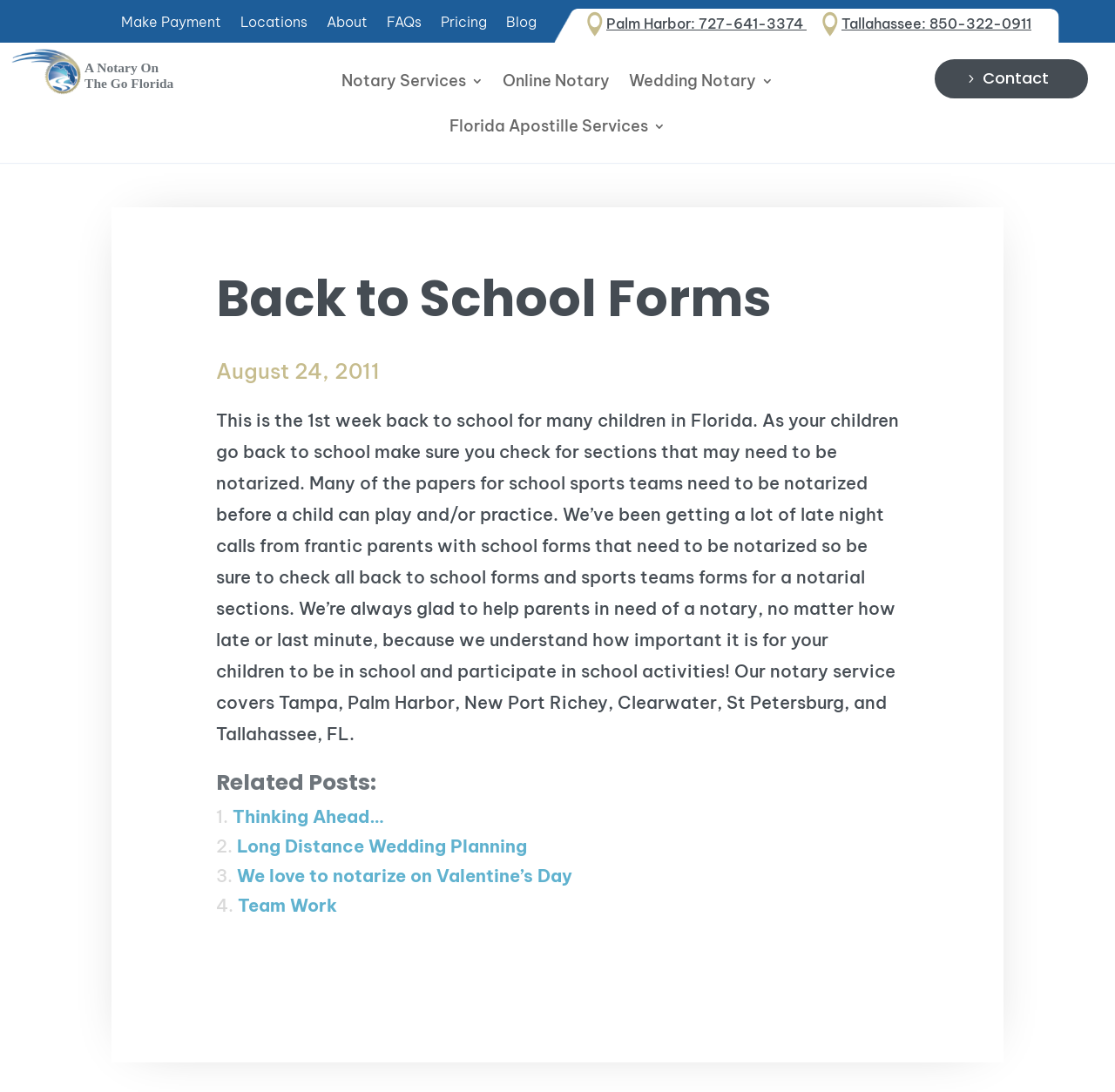What services does A Notary On The Go offer?
Refer to the image and provide a one-word or short phrase answer.

Notary Services